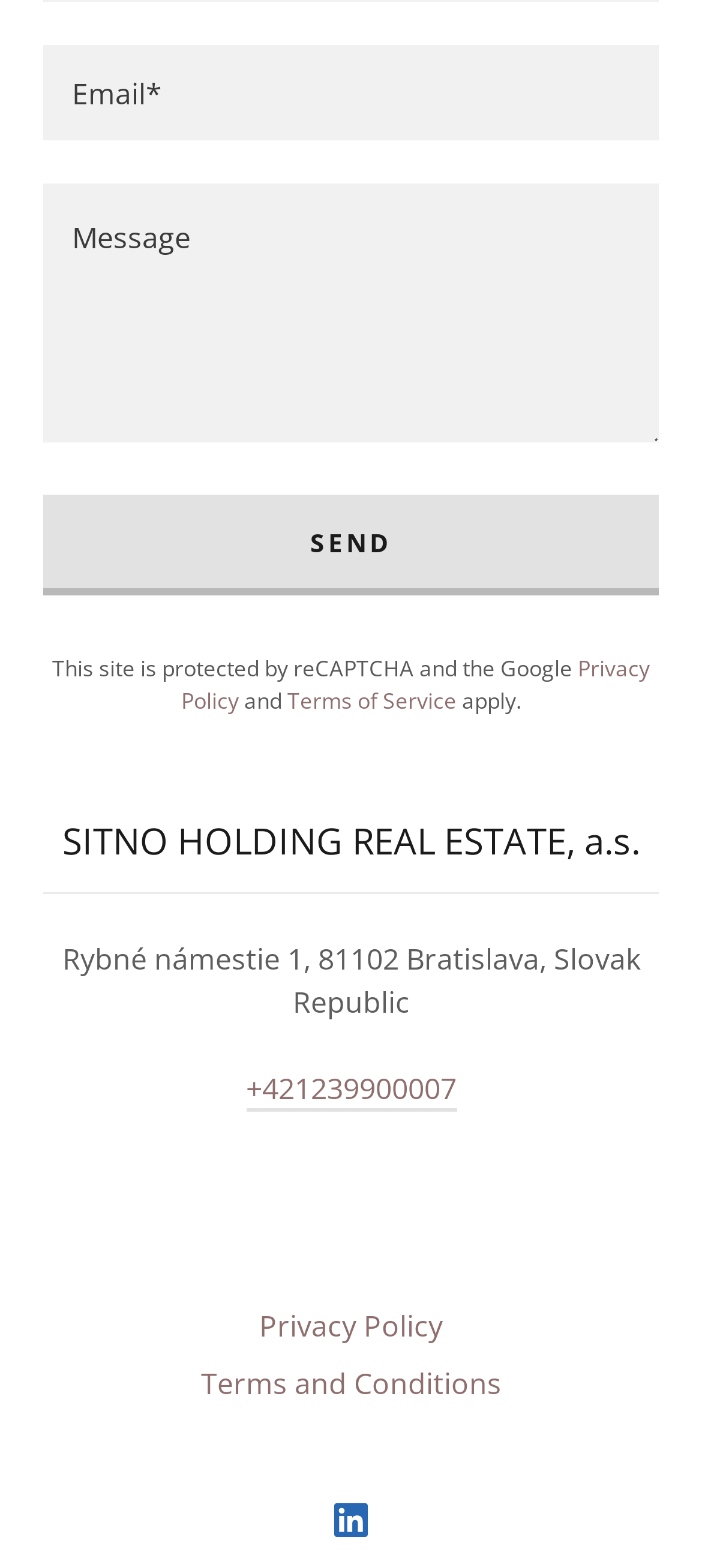Identify the bounding box coordinates of the part that should be clicked to carry out this instruction: "Type a message".

[0.062, 0.117, 0.938, 0.282]